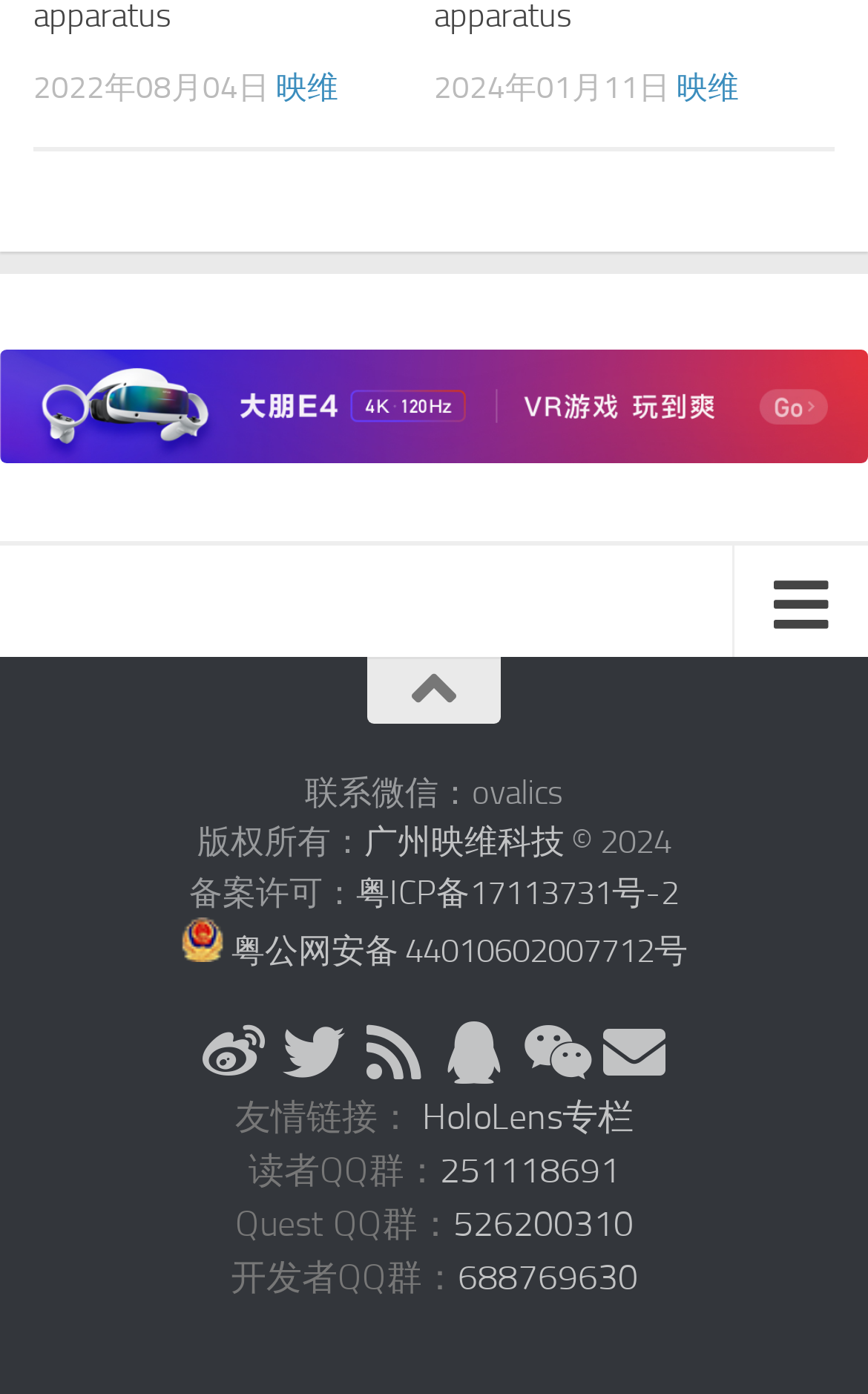What is the copyright year? Using the information from the screenshot, answer with a single word or phrase.

2024